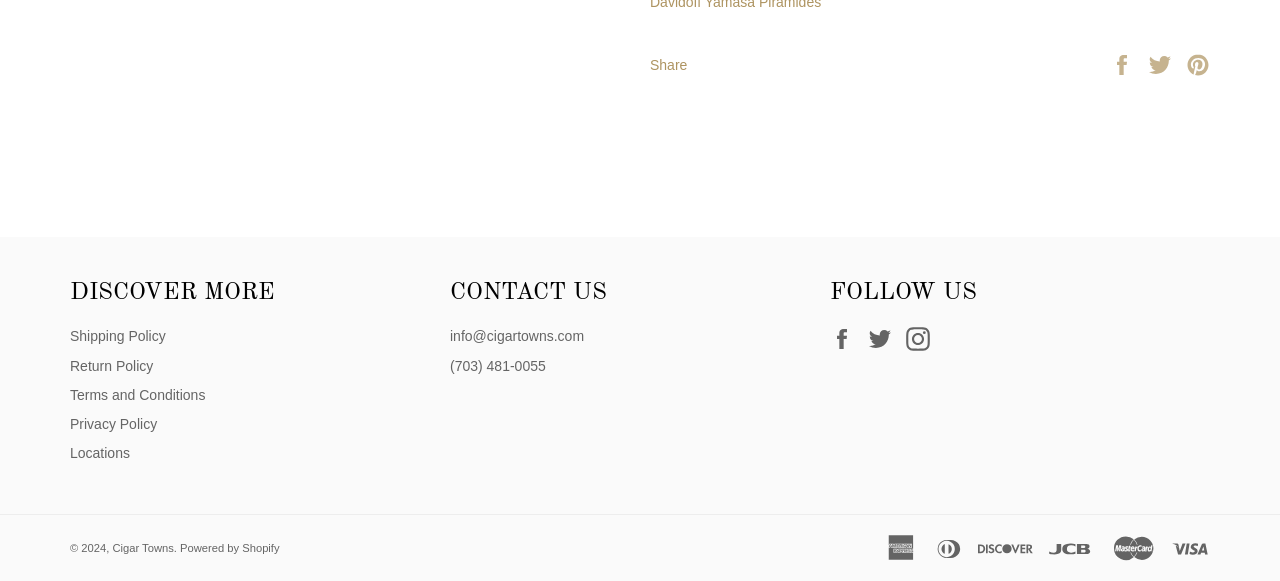Identify the bounding box coordinates for the region of the element that should be clicked to carry out the instruction: "View the 'RECENT POSTS' section". The bounding box coordinates should be four float numbers between 0 and 1, i.e., [left, top, right, bottom].

None